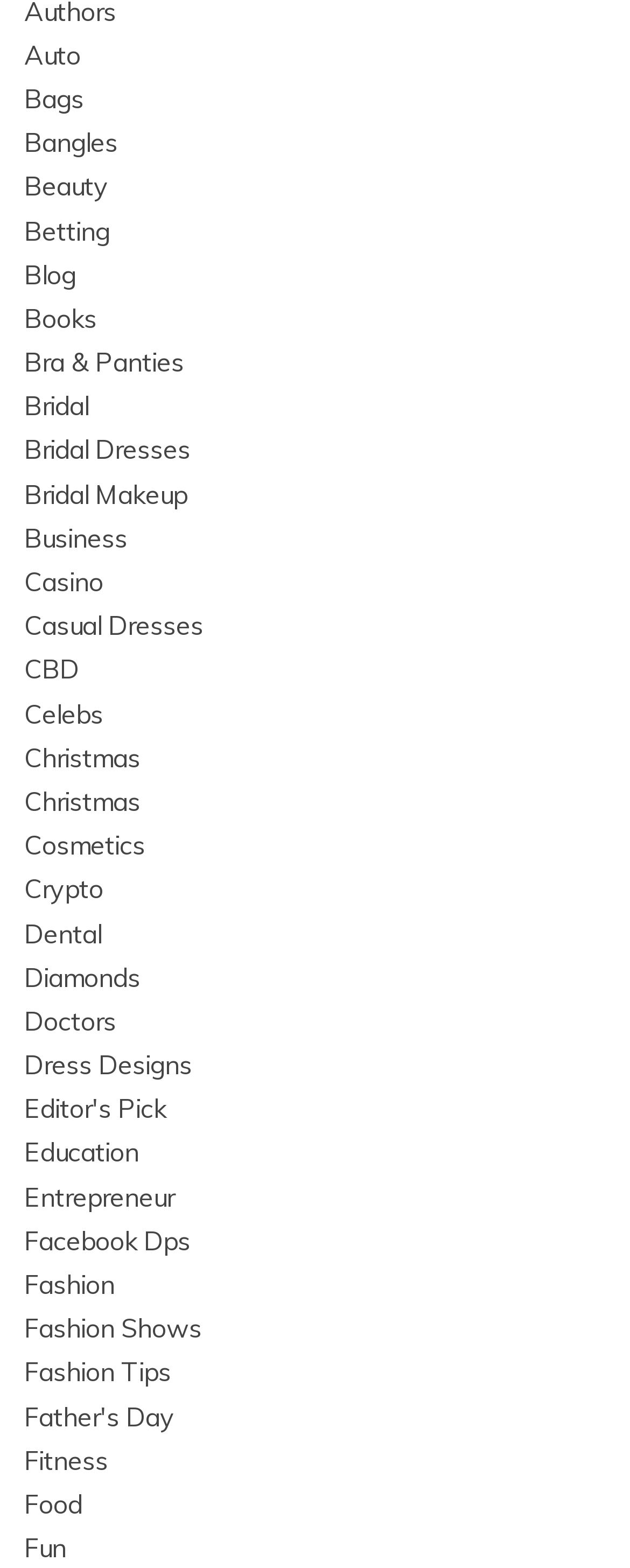Are there any categories related to health on the webpage?
Please look at the screenshot and answer using one word or phrase.

Yes